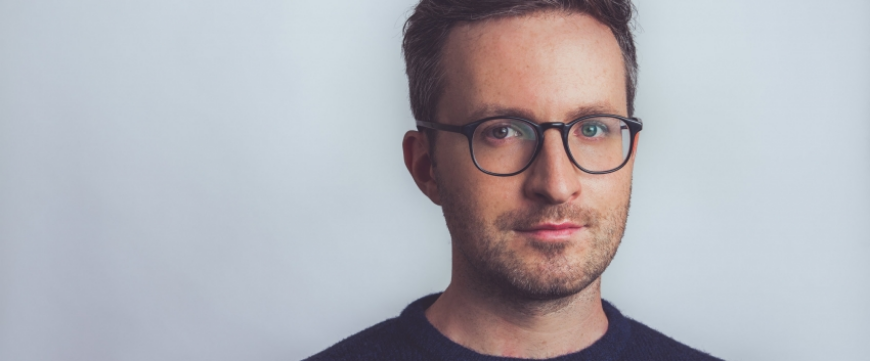Offer a thorough description of the image.

A close-up portrait of a man with short, slightly tousled hair and glasses, conveying a thoughtful expression. He is dressed in a dark, textured sweater and positioned against a soft, uniform backdrop that enhances his features. The image captures a sense of professionalism and introspection, likely aimed at reflecting his role or involvement in fields such as music, academia, or the arts. The neutral colors of the background and his attire contribute to a contemporary and approachable aesthetic, perfect for a profile or promotional material associated with educational or artistic pursuits.